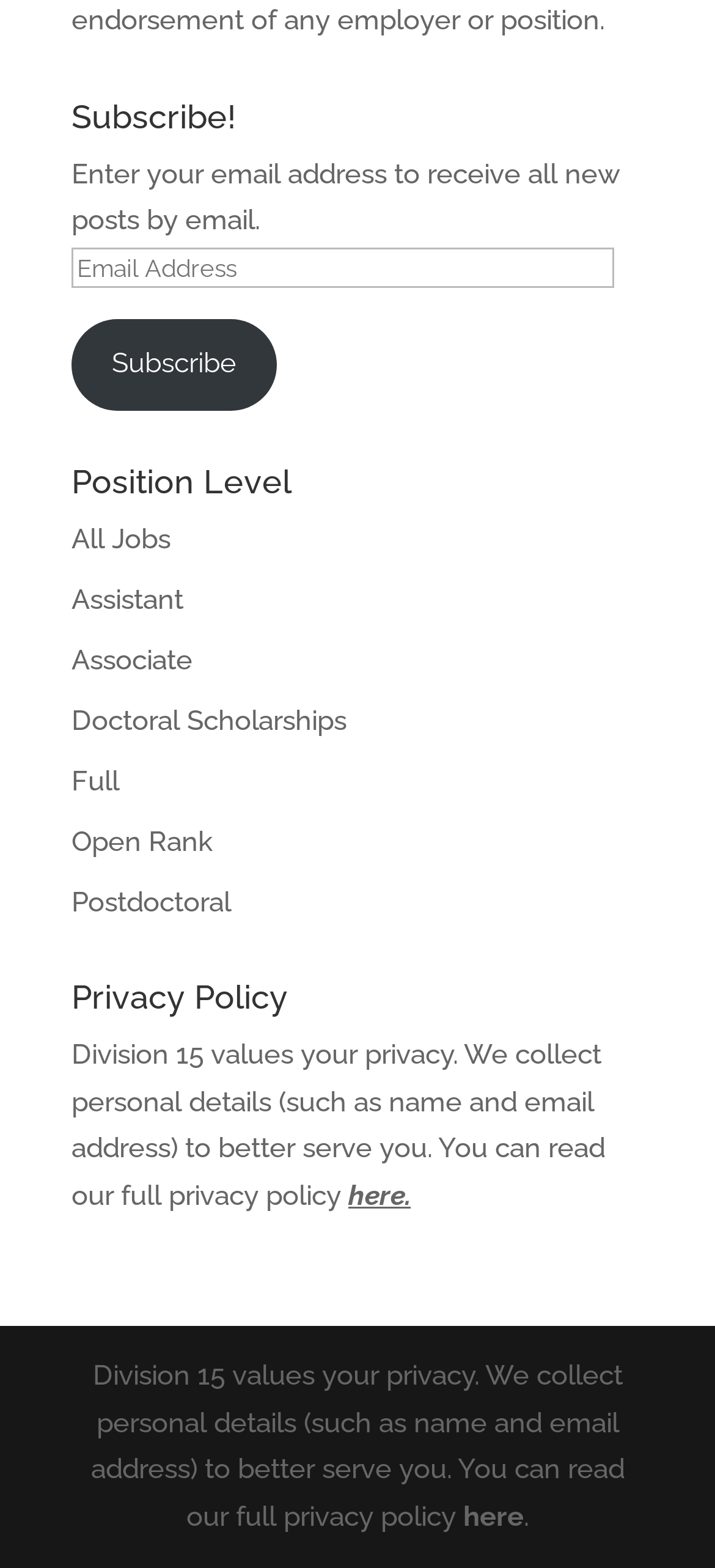Answer the question with a brief word or phrase:
What can be read by clicking the 'here' link?

Full privacy policy